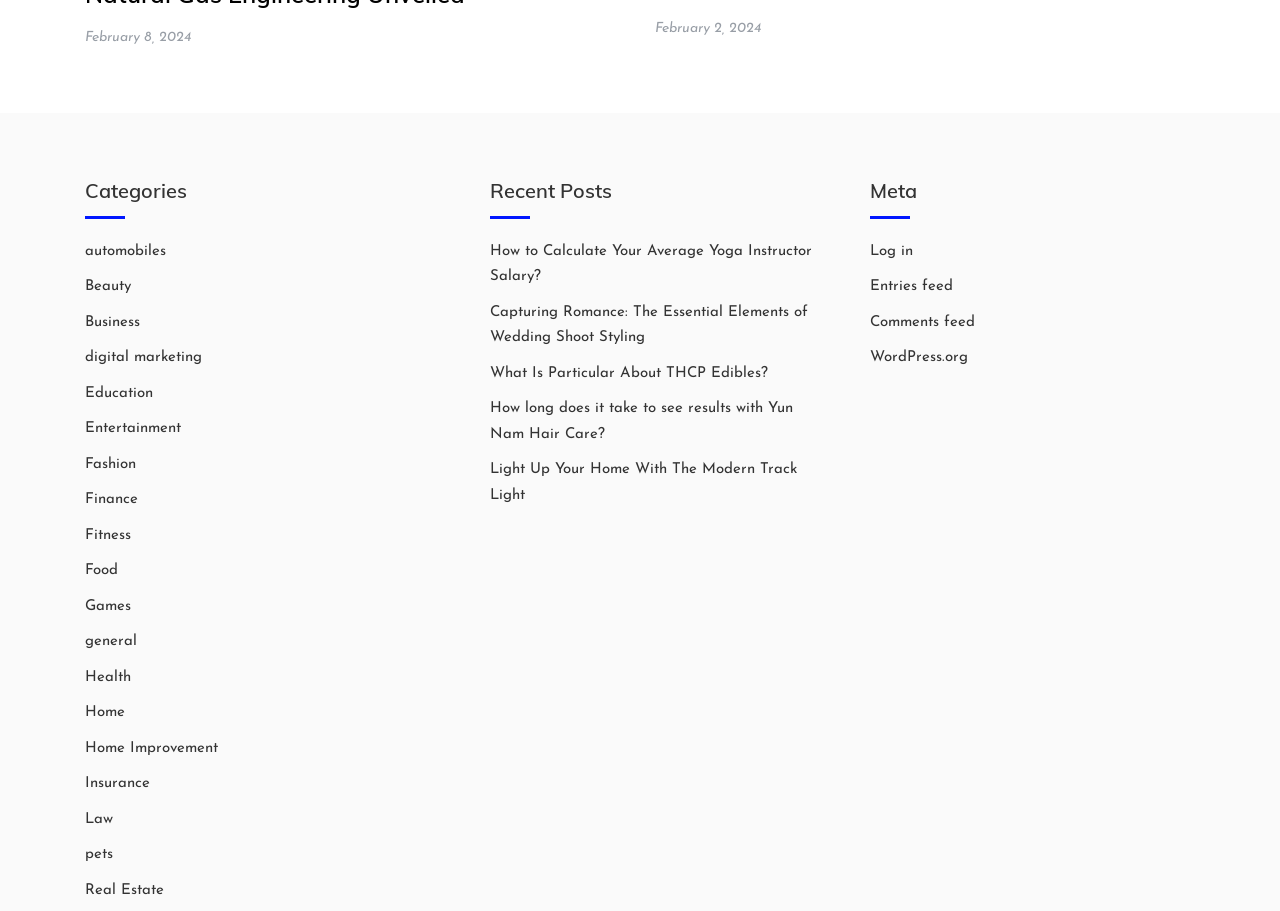Using the element description: "Entertainment", determine the bounding box coordinates. The coordinates should be in the format [left, top, right, bottom], with values between 0 and 1.

[0.066, 0.457, 0.141, 0.485]